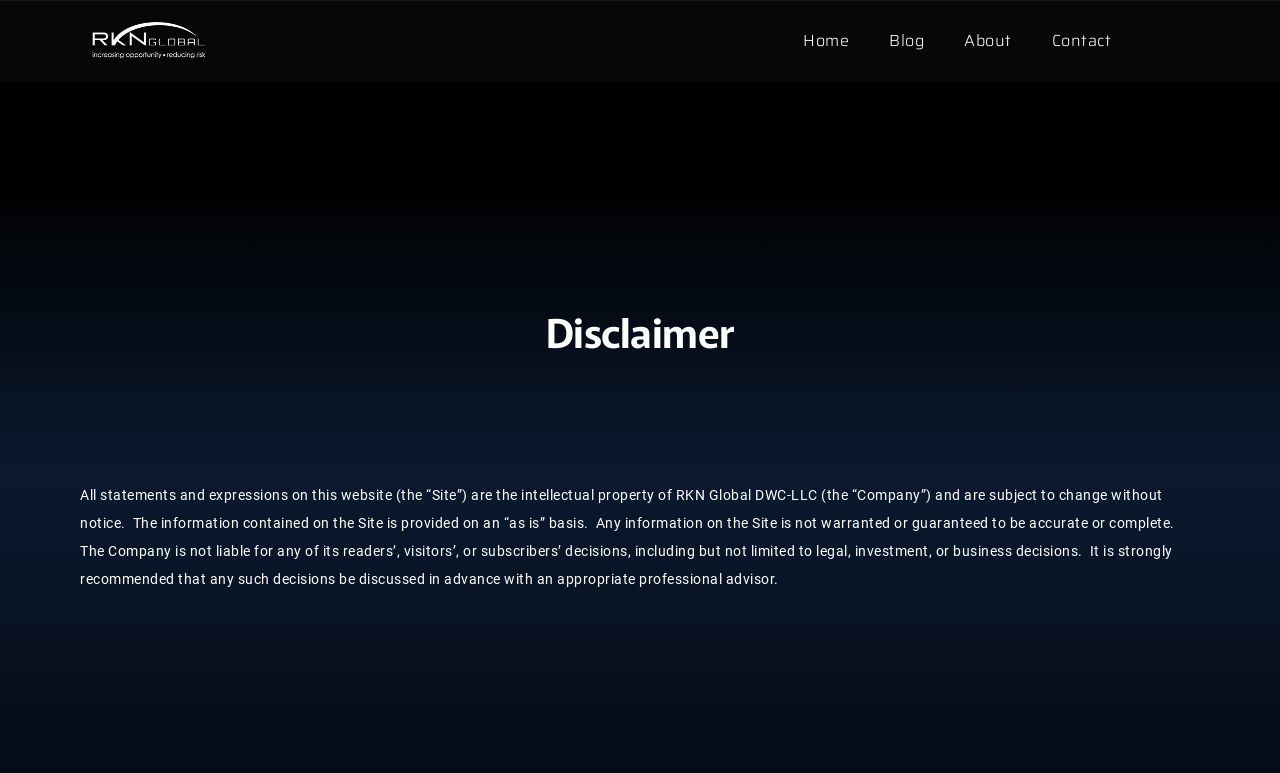Provide a short, one-word or phrase answer to the question below:
What should users do before making decisions based on this website?

Consult a professional advisor